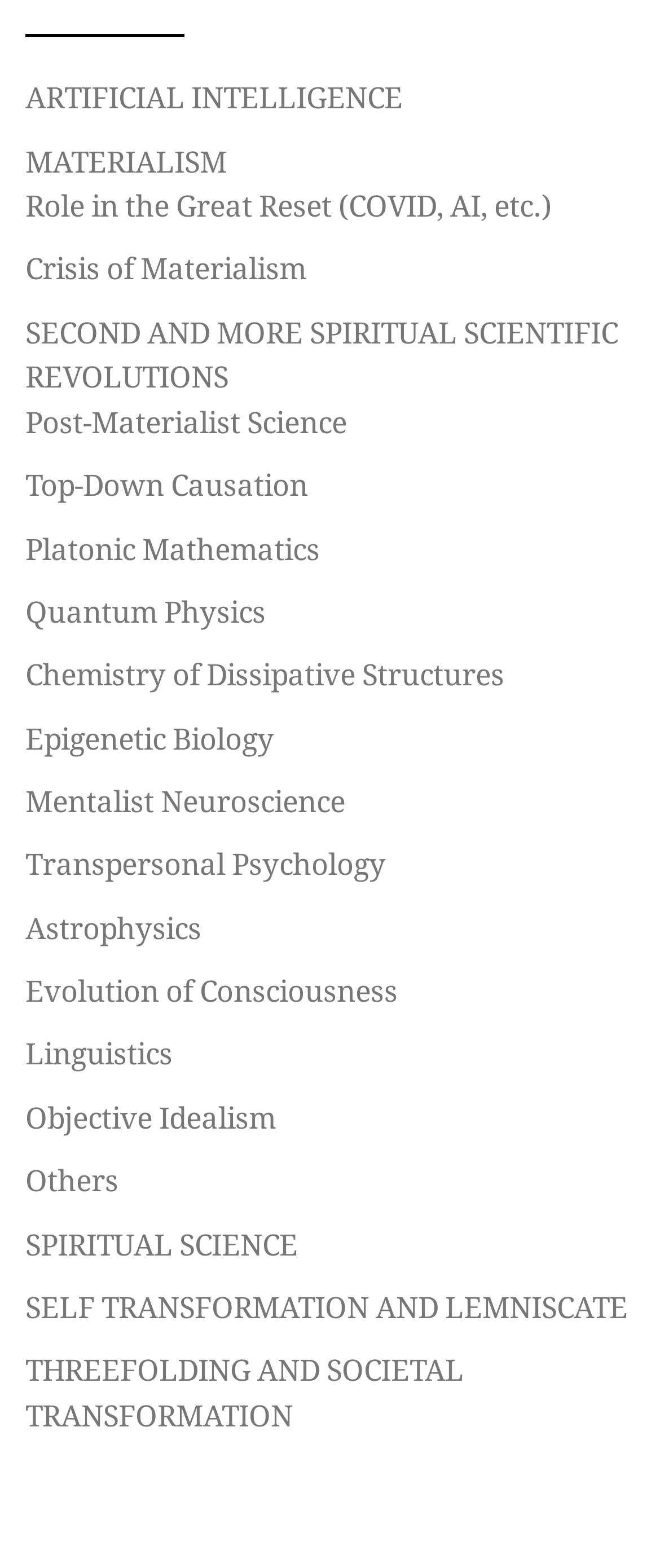Please locate the bounding box coordinates of the element that needs to be clicked to achieve the following instruction: "Explore Role in the Great Reset". The coordinates should be four float numbers between 0 and 1, i.e., [left, top, right, bottom].

[0.038, 0.118, 0.836, 0.146]